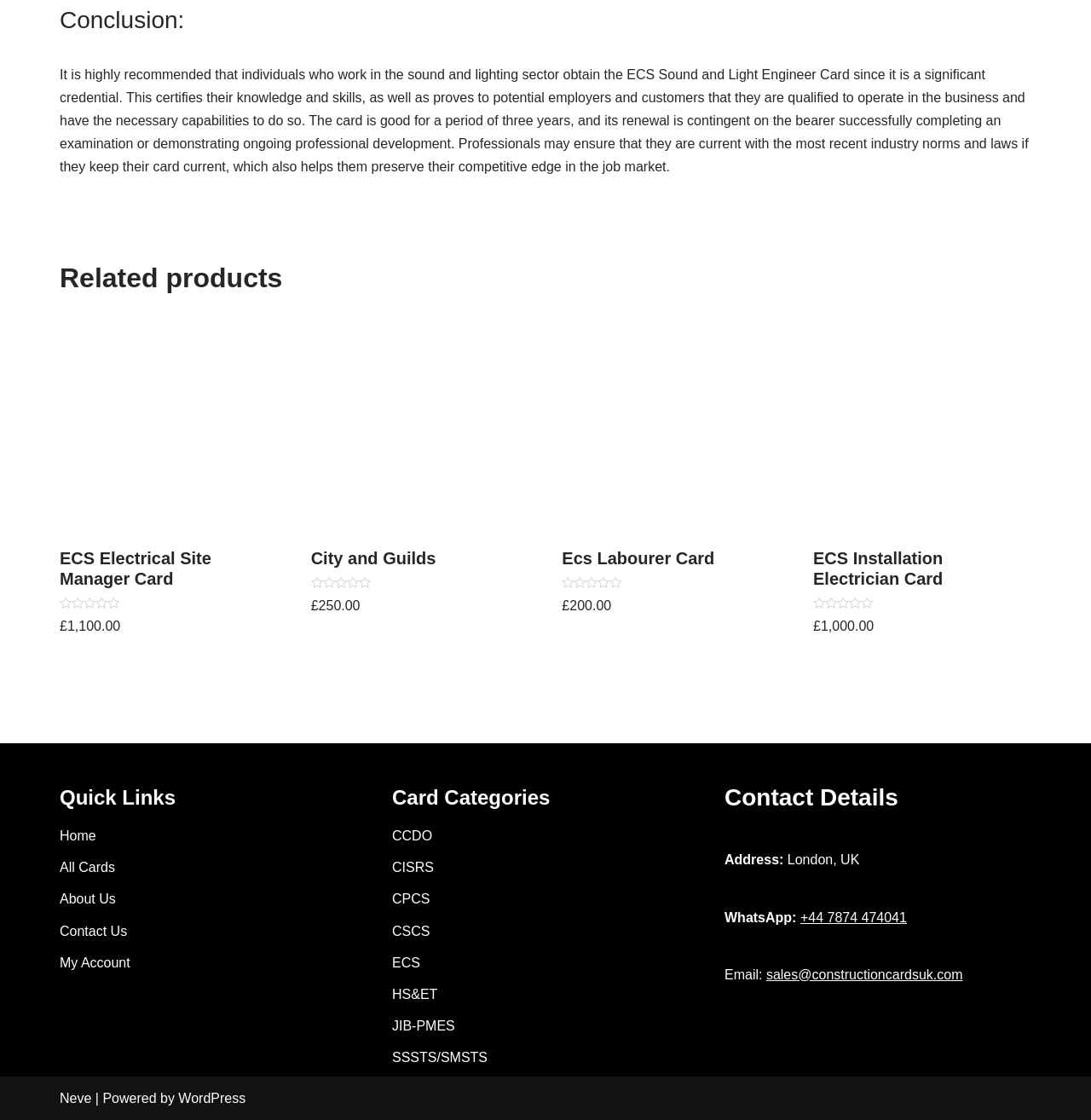Please give the bounding box coordinates of the area that should be clicked to fulfill the following instruction: "Click the Contact Us link". The coordinates should be in the format of four float numbers from 0 to 1, i.e., [left, top, right, bottom].

[0.055, 0.825, 0.117, 0.838]